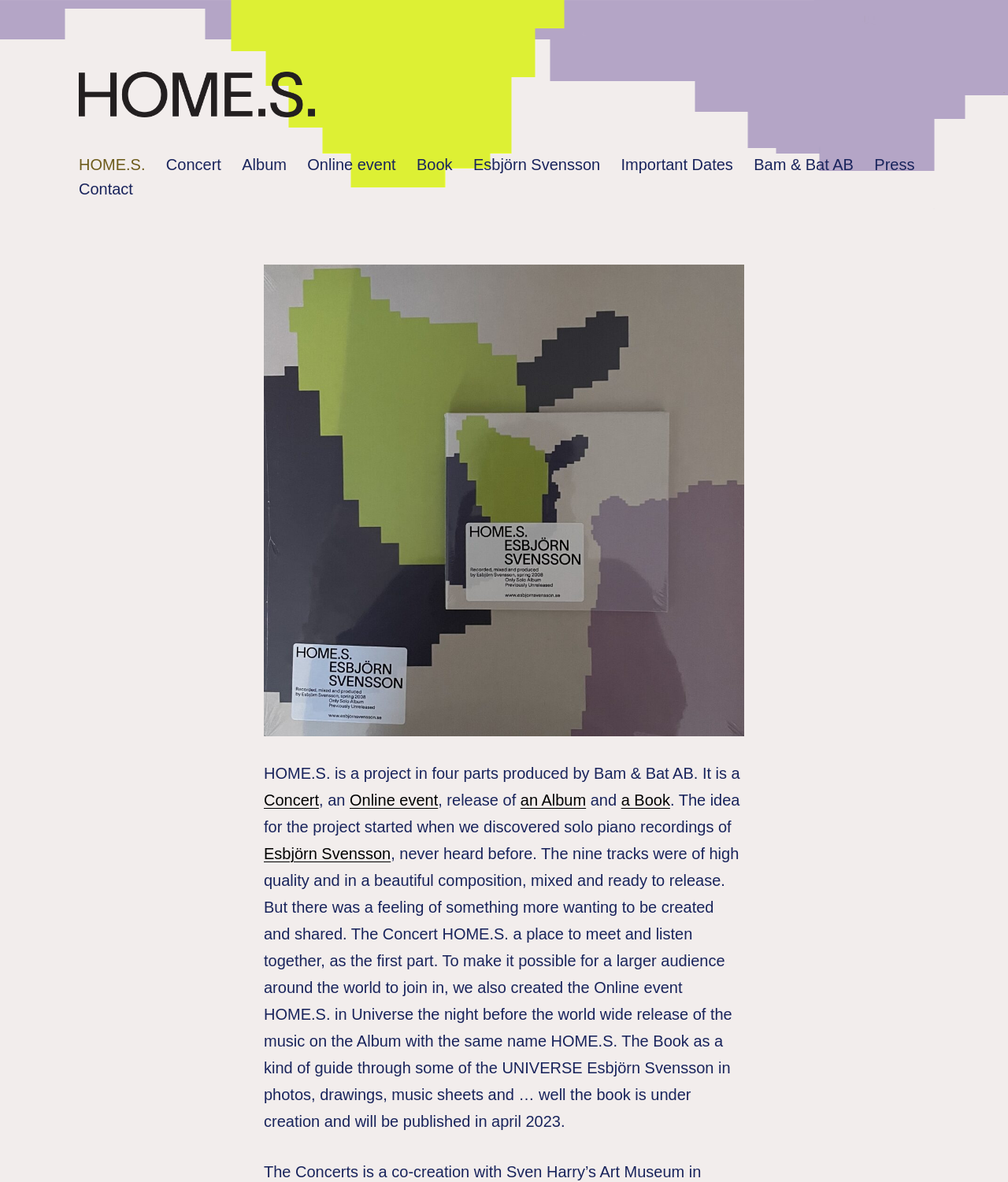Locate the bounding box coordinates of the element that needs to be clicked to carry out the instruction: "Click on Concert". The coordinates should be given as four float numbers ranging from 0 to 1, i.e., [left, top, right, bottom].

[0.154, 0.129, 0.23, 0.15]